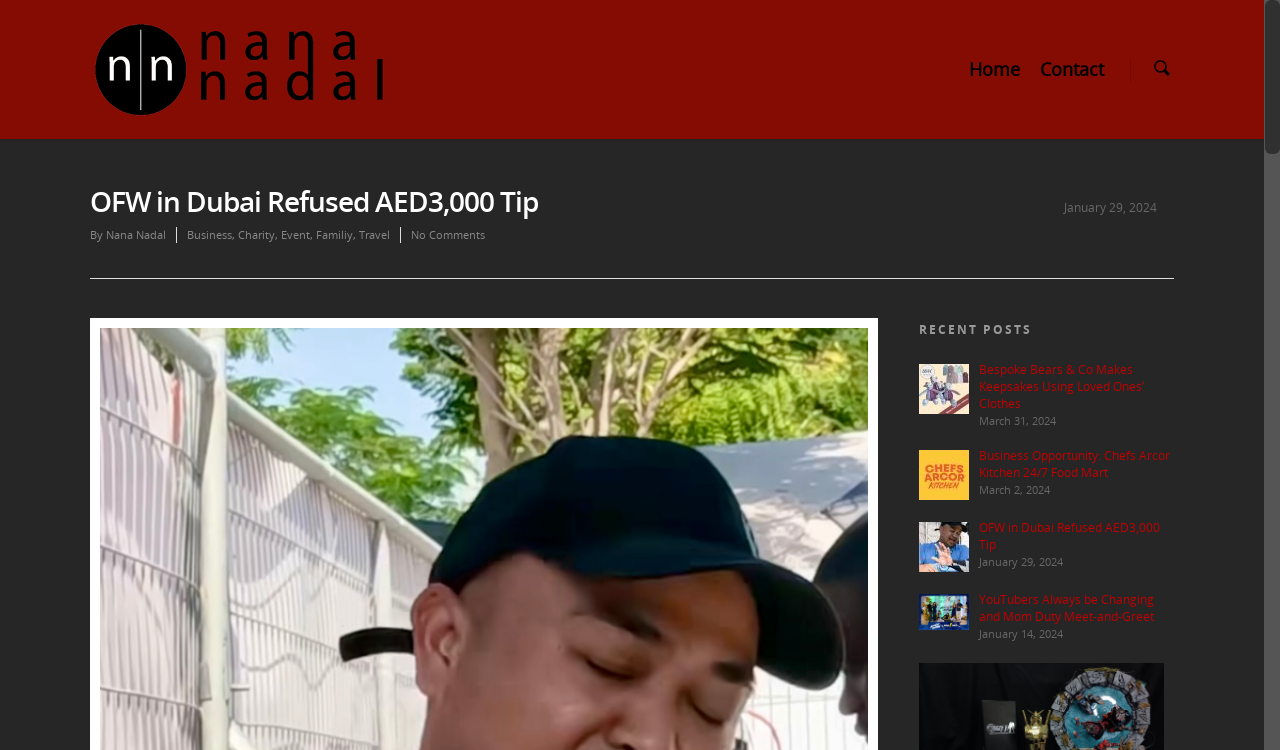Extract the primary header of the webpage and generate its text.

OFW in Dubai Refused AED3,000 Tip